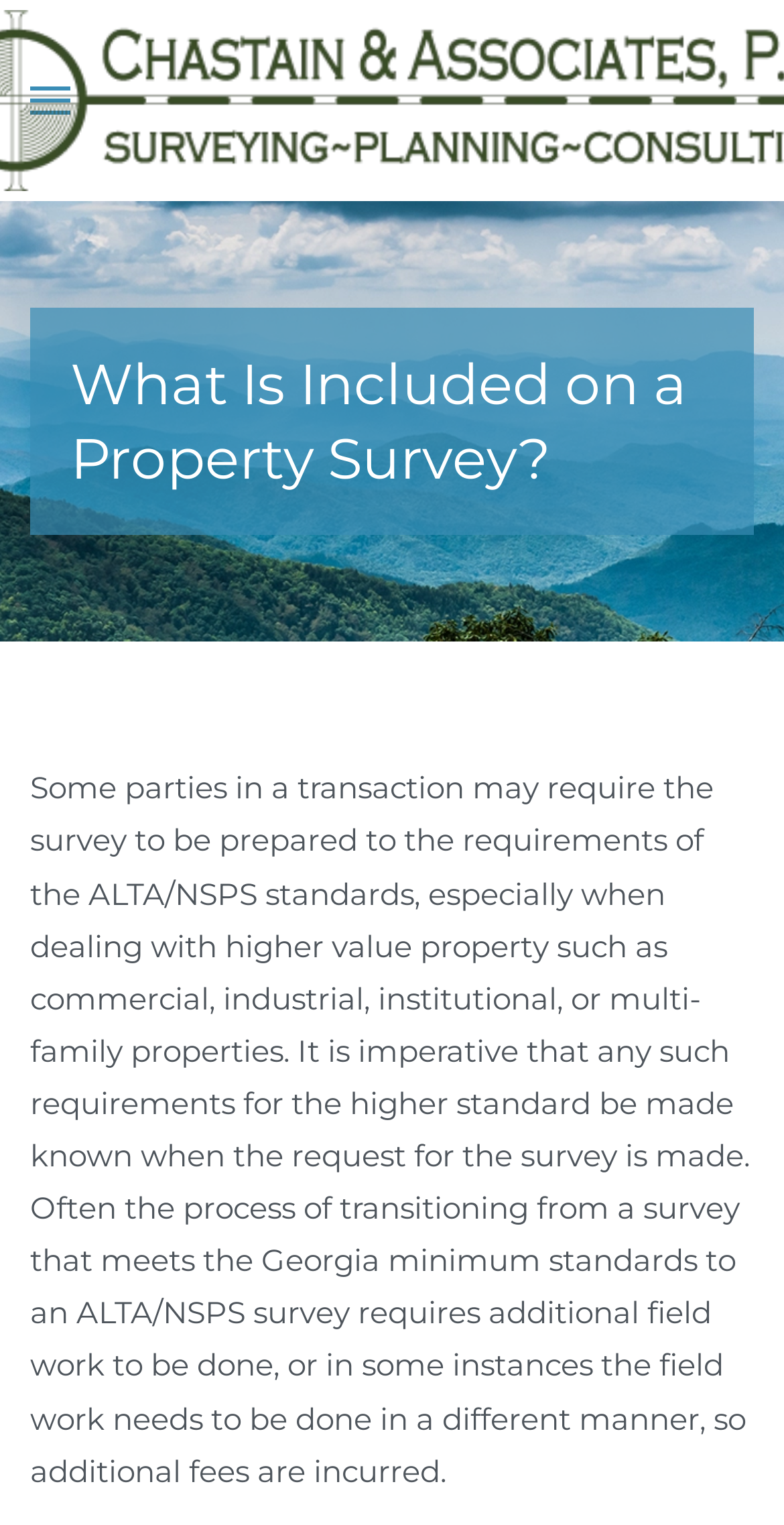Please analyze the image and provide a thorough answer to the question:
What happens when transitioning from a survey to an ALTA/NSPS survey?

According to the text, often the process of transitioning from a survey that meets the Georgia minimum standards to an ALTA/NSPS survey requires additional field work to be done, or in some instances the field work needs to be done in a different manner, so additional fees are incurred.